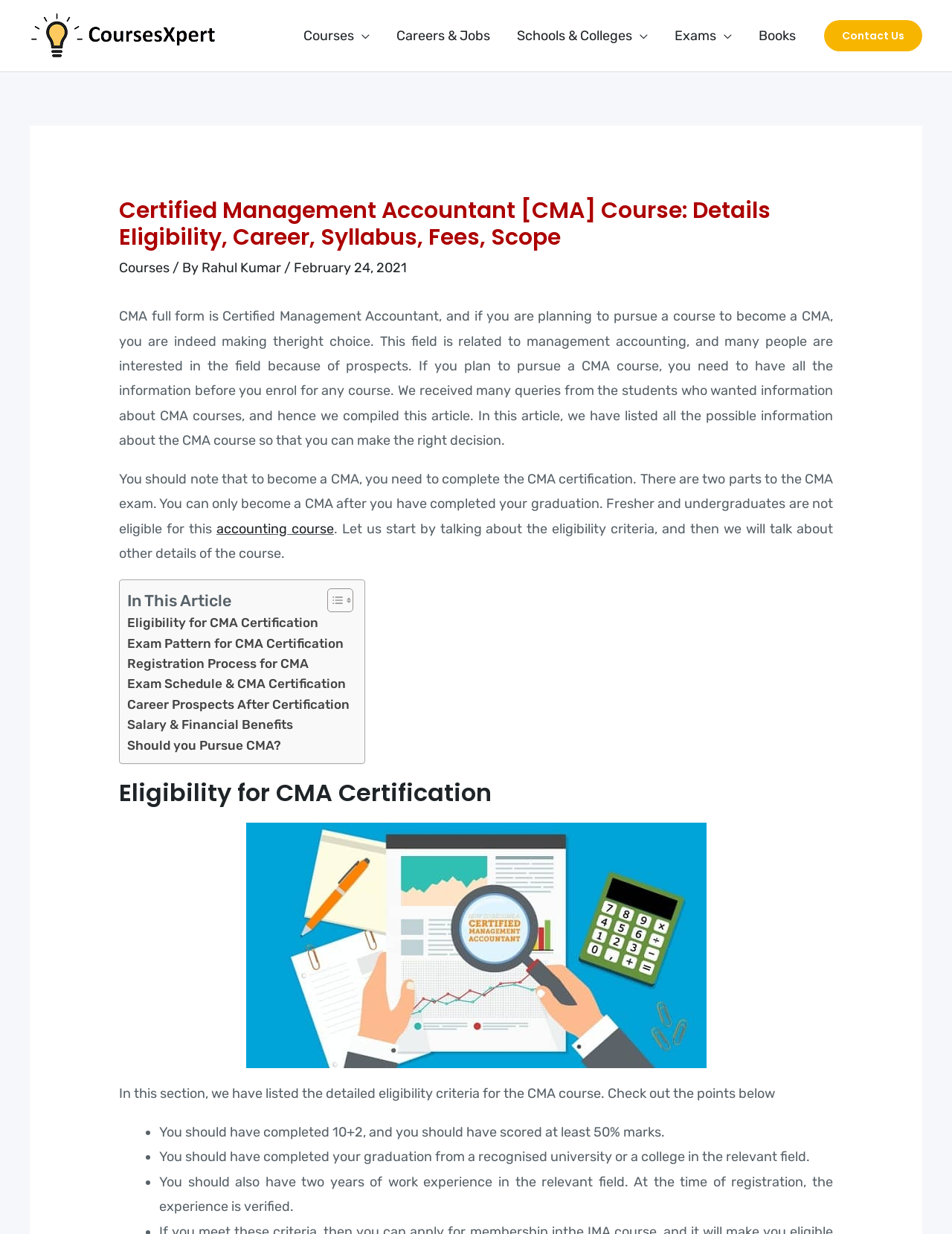Identify the bounding box coordinates for the UI element described as: "Courses". The coordinates should be provided as four floats between 0 and 1: [left, top, right, bottom].

[0.305, 0.008, 0.402, 0.05]